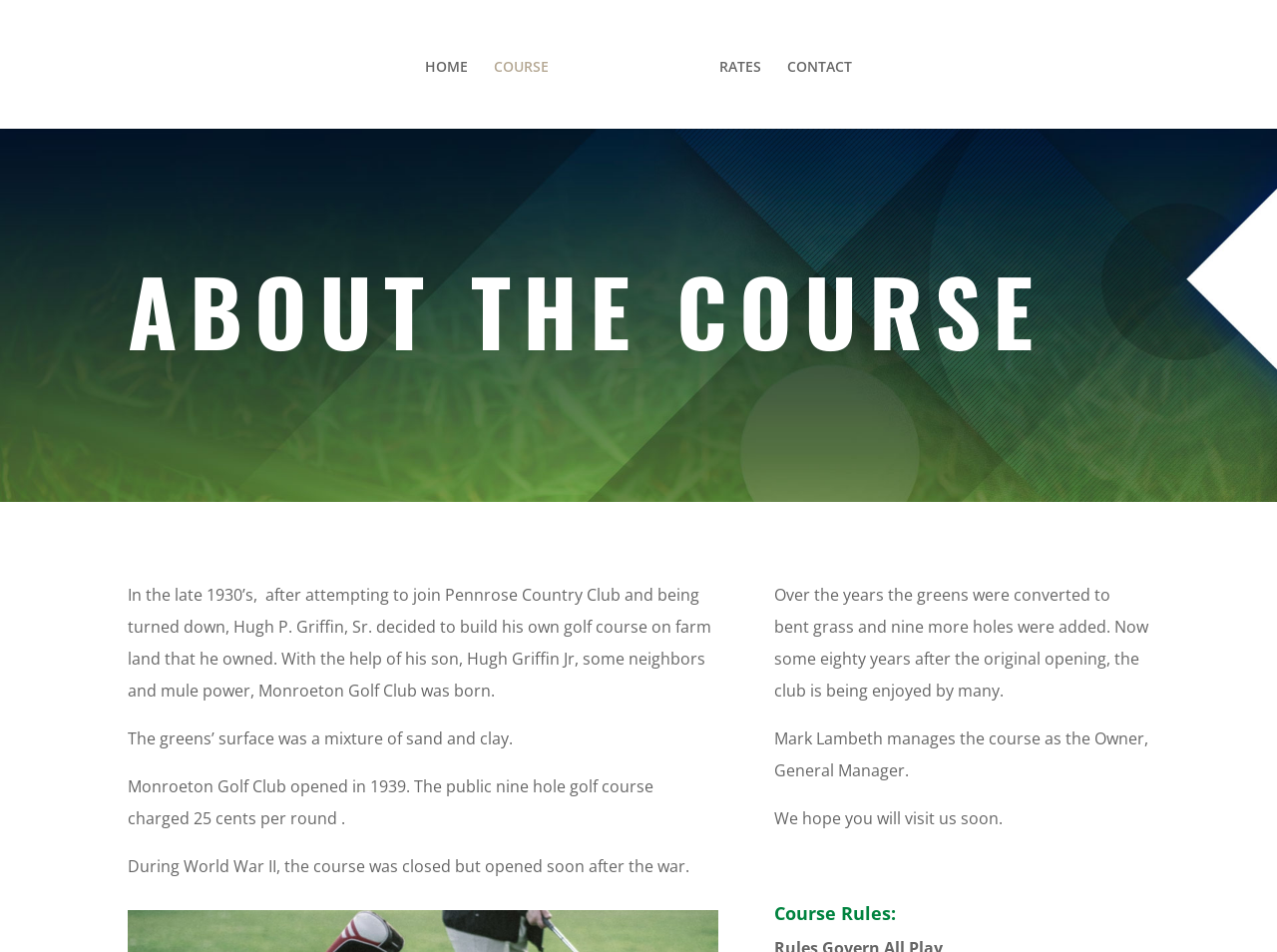What is the surface of the greens?
Please answer the question as detailed as possible.

The surface of the greens can be found in the StaticText element with the text 'Over the years the greens were converted to bent grass...' which is located at the bottom of the webpage.